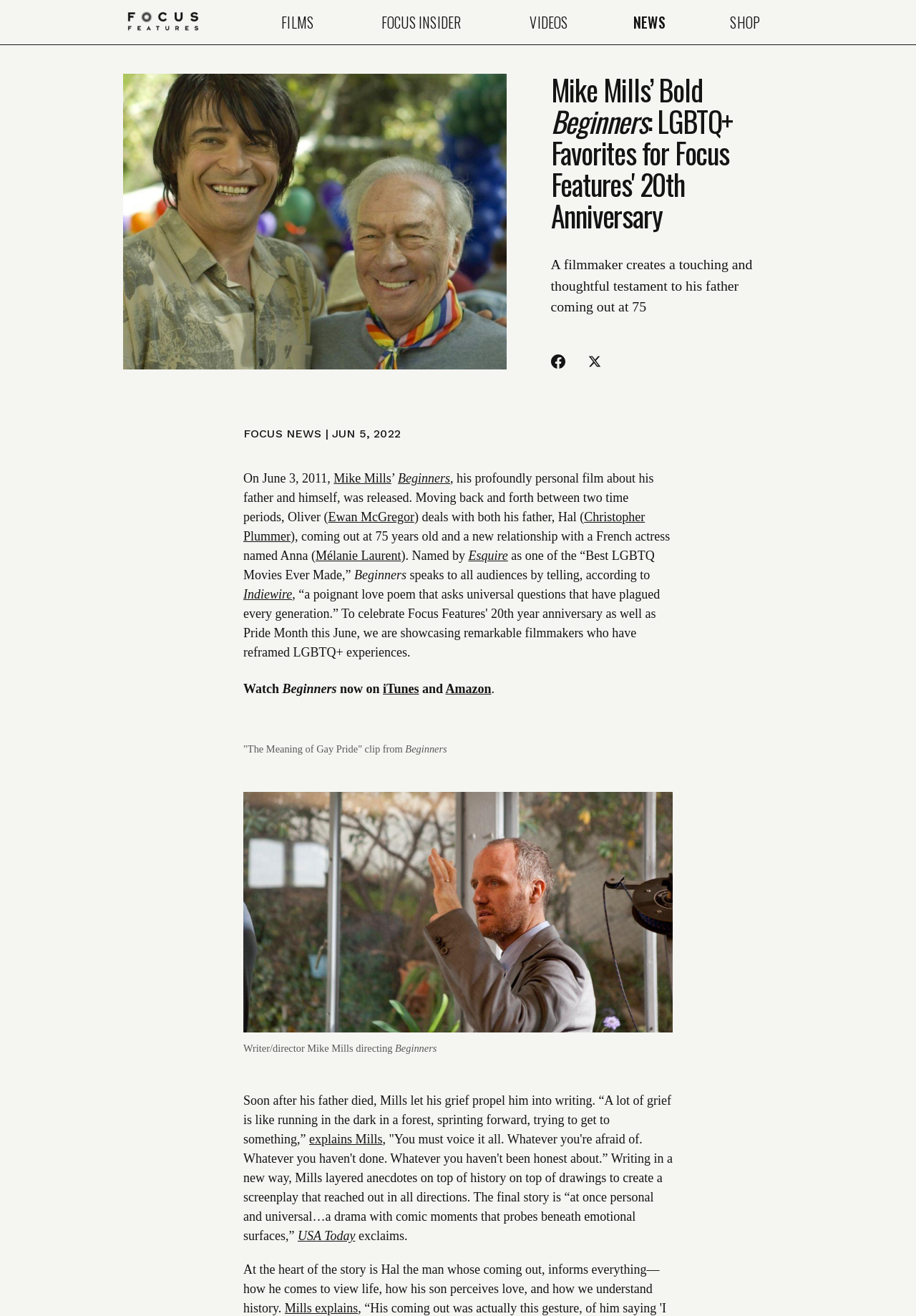What is the platform where the movie 'Beginners' can be watched?
Use the image to answer the question with a single word or phrase.

iTunes and Amazon